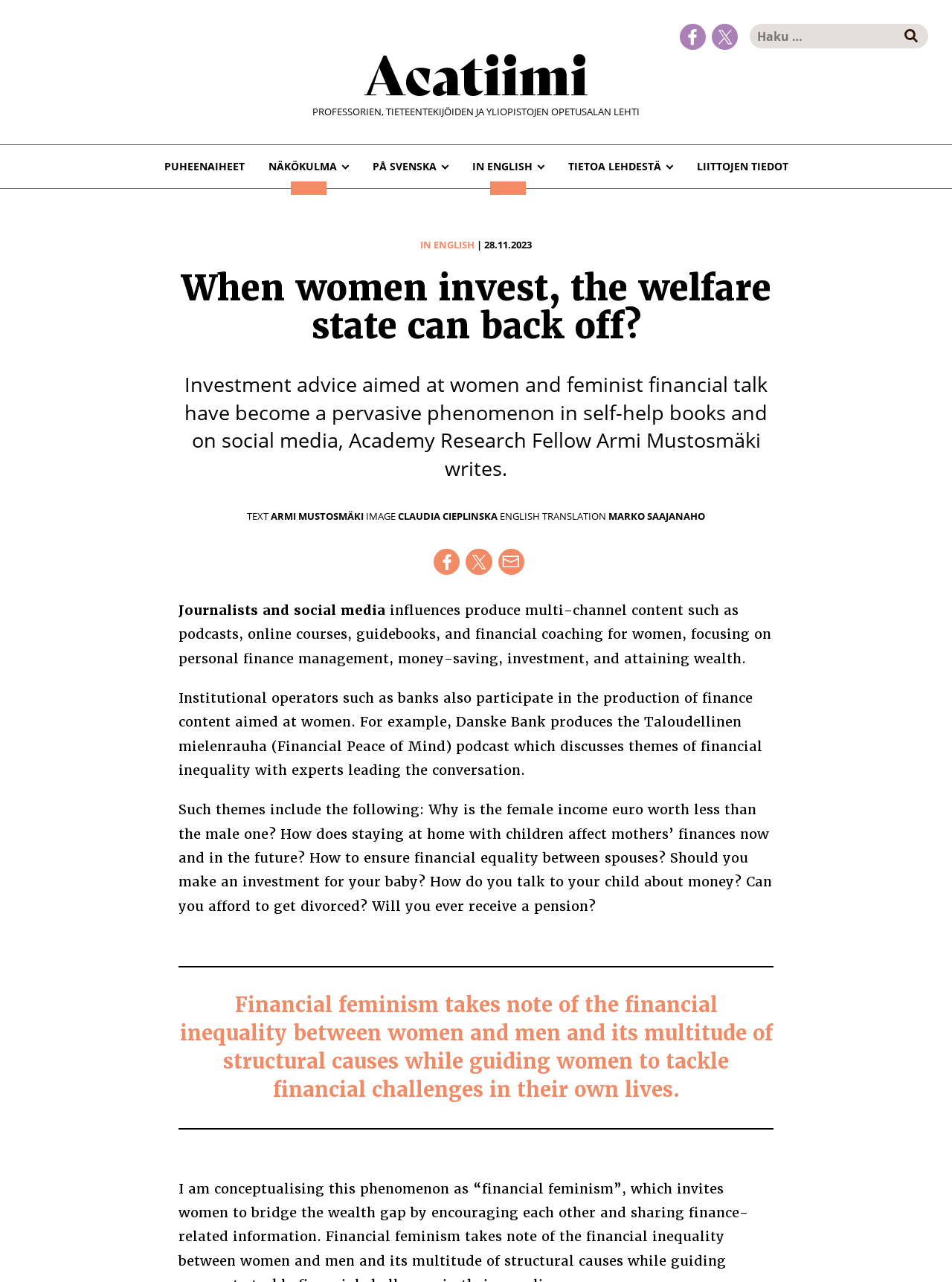What is the language of the 'PÅ SVENSKA' button?
Based on the image, give a concise answer in the form of a single word or short phrase.

Swedish